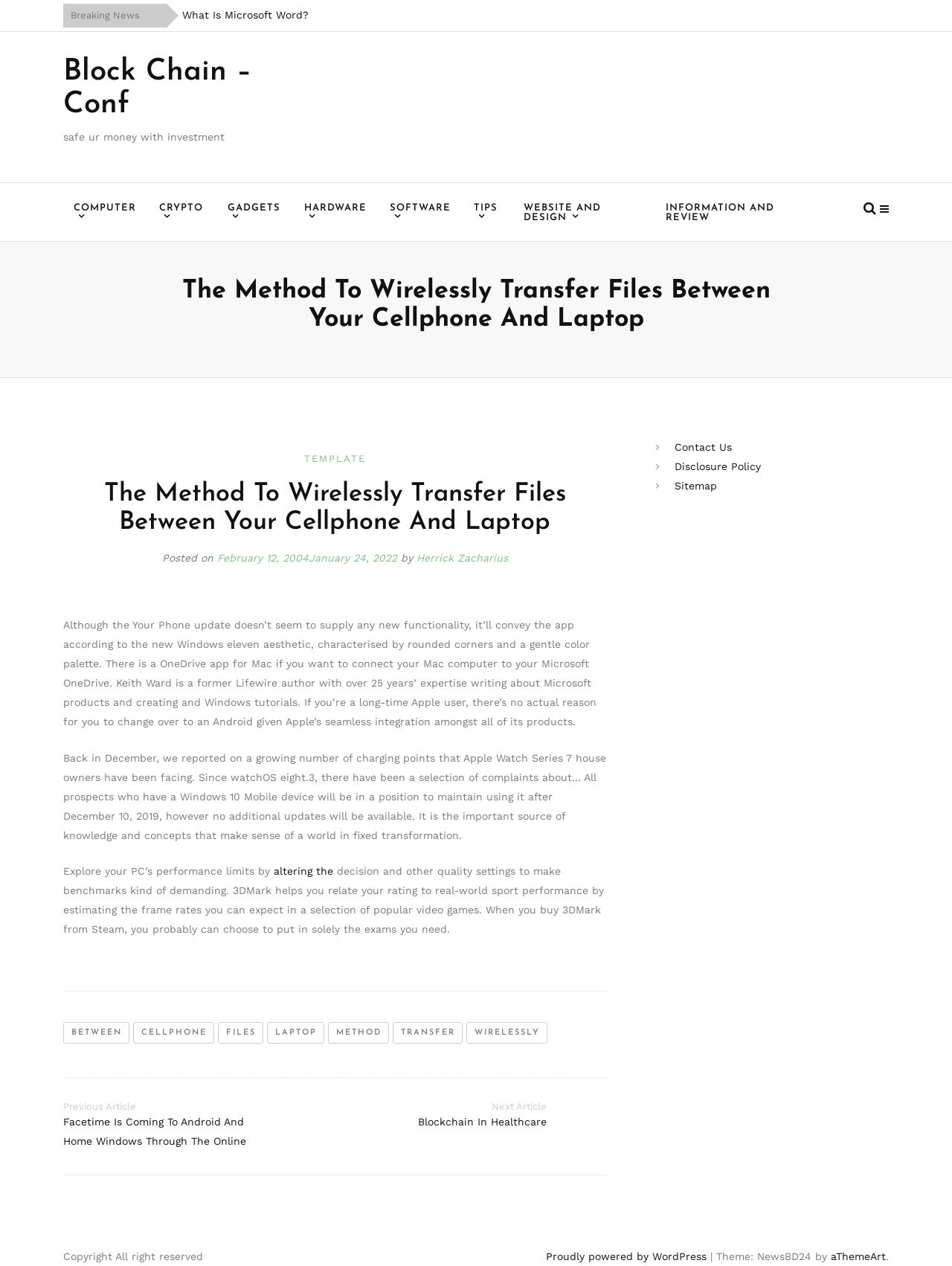Identify the bounding box for the UI element described as: "Website and Design". The coordinates should be four float numbers between 0 and 1, i.e., [left, top, right, bottom].

[0.54, 0.152, 0.689, 0.183]